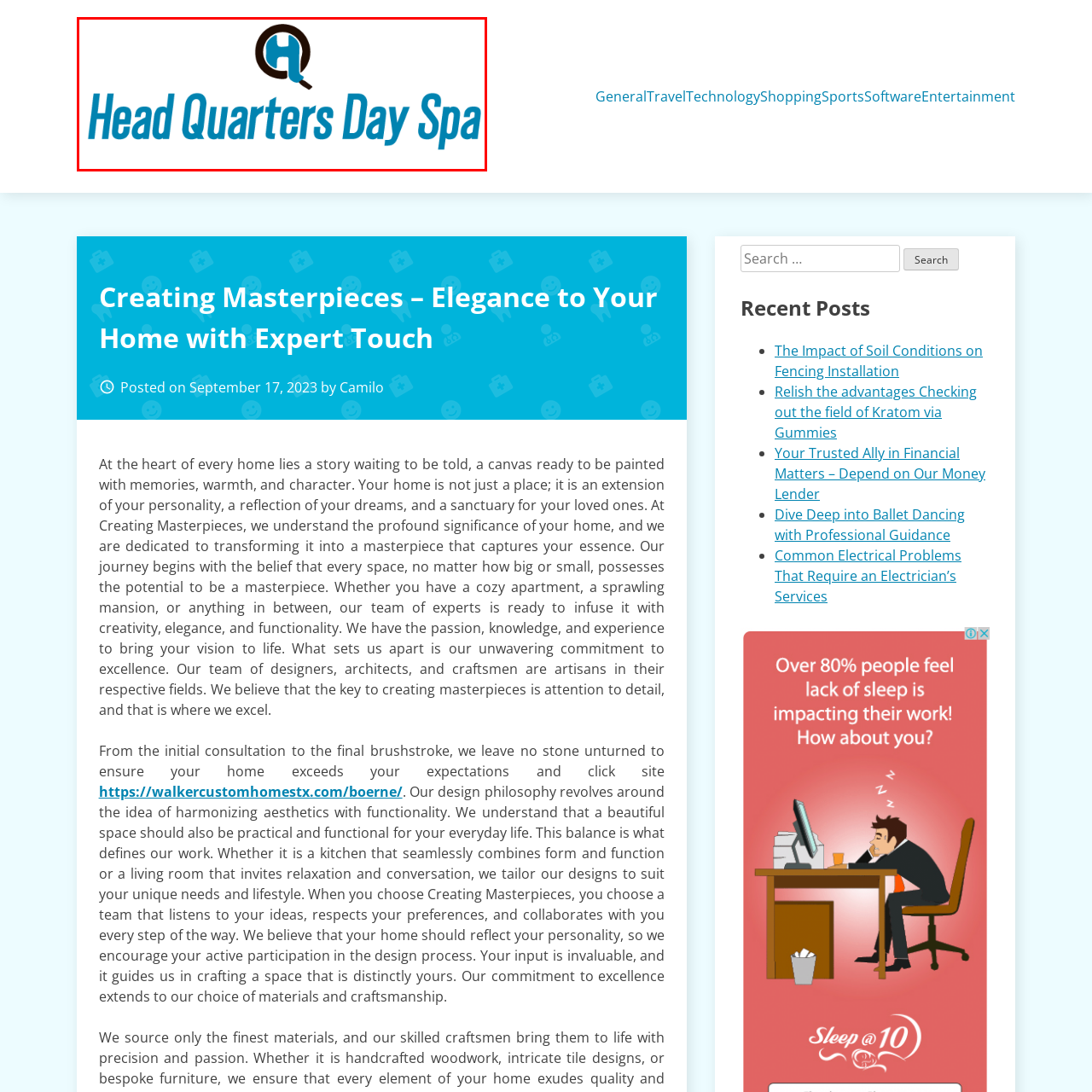Draft a detailed caption for the image located inside the red outline.

The image prominently features the logo of "Head Quarters Day Spa," showcasing a modern and inviting design. The logo combines an elegant and stylized font in a vibrant turquoise hue, conveying a sense of relaxation and tranquility, which aligns with the spa's branding and services. The letter "Q" cleverly incorporates a droplet shape, subtly hinting at cleanliness and rejuvenation, key themes of a day spa experience. This logo is integral to the spa’s identity, representing a sanctuary for relaxation and self-care amidst the hustle of everyday life.